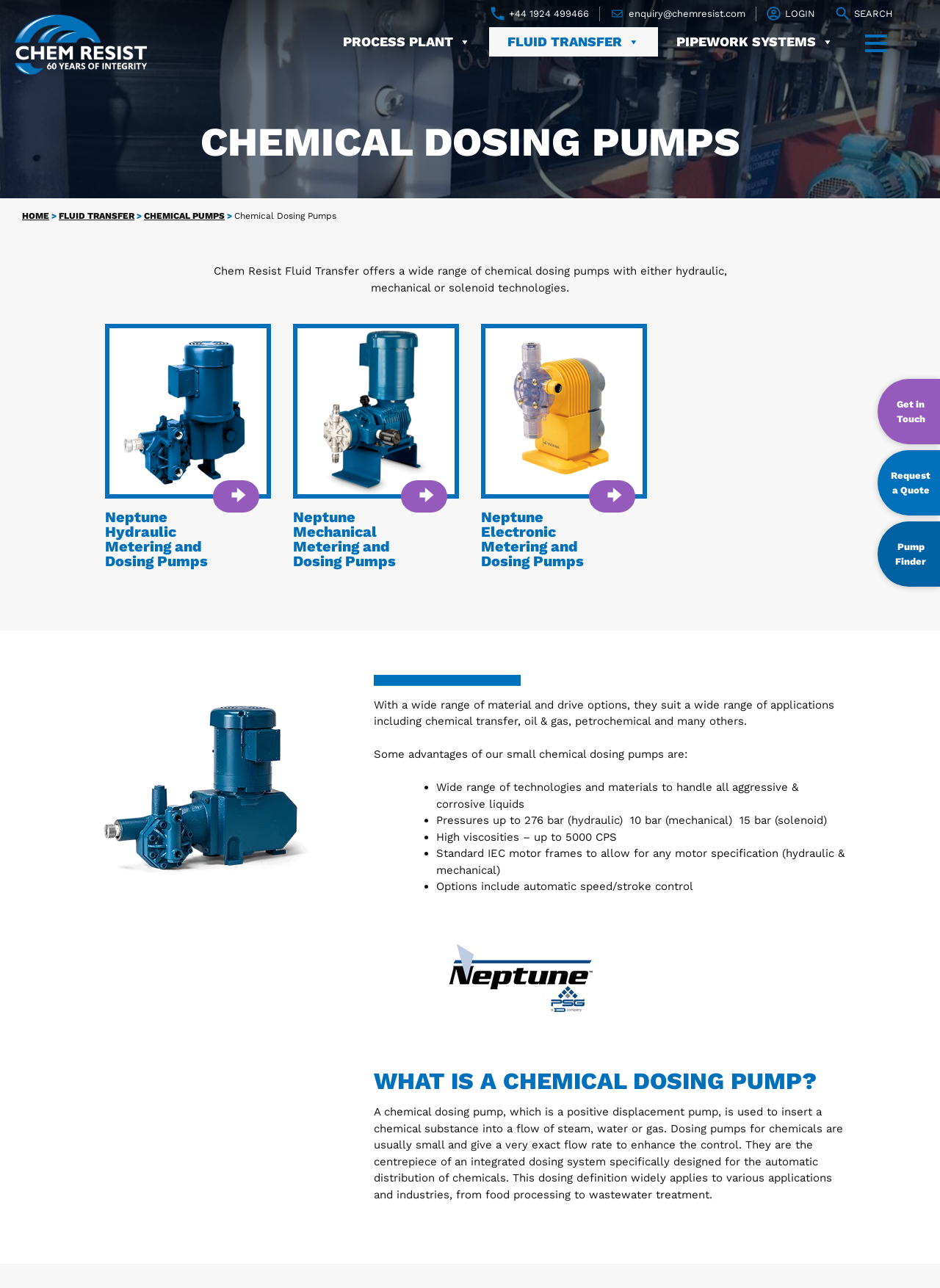For the given element description Home, determine the bounding box coordinates of the UI element. The coordinates should follow the format (top-left x, top-left y, bottom-right x, bottom-right y) and be within the range of 0 to 1.

[0.023, 0.164, 0.052, 0.172]